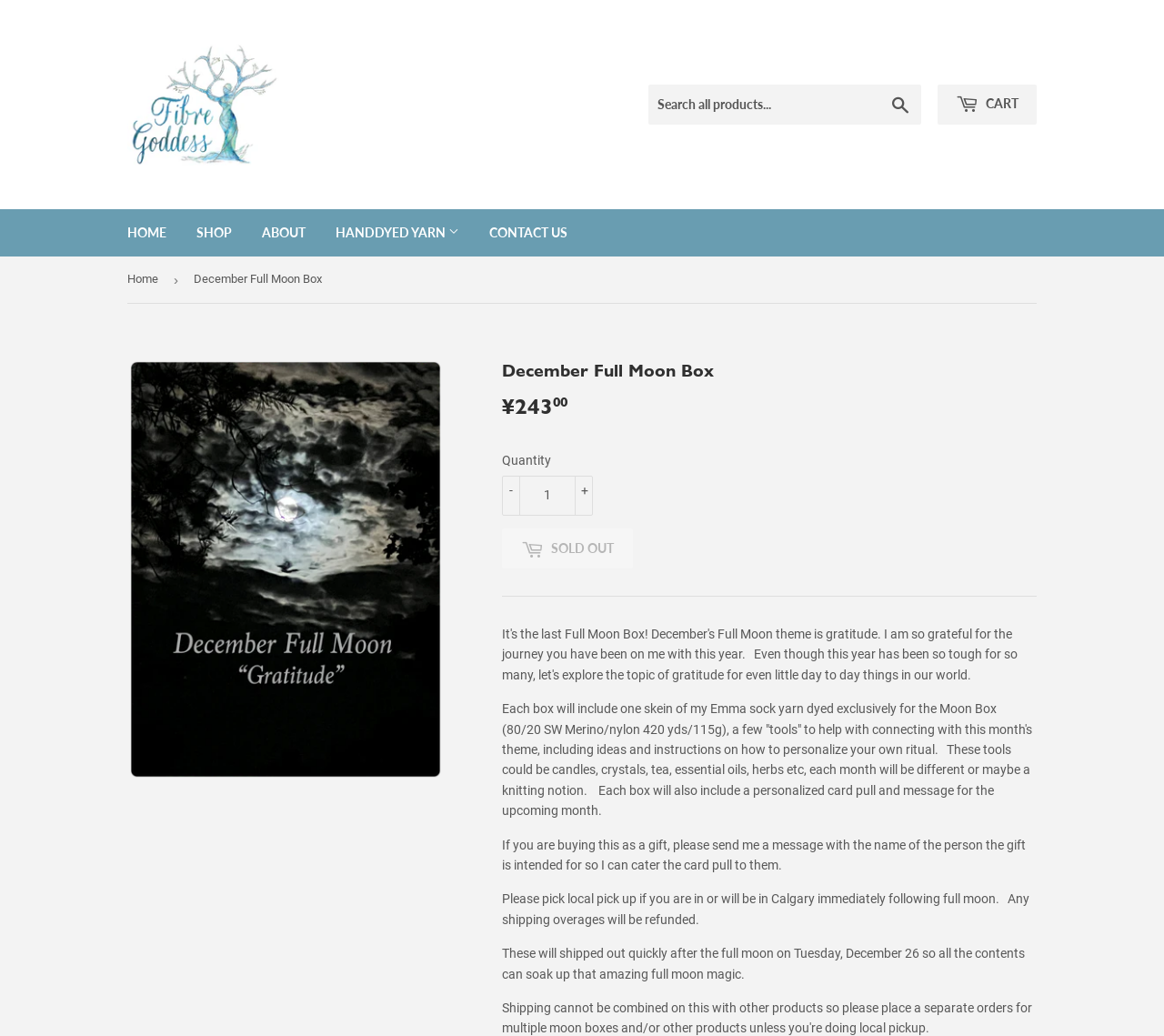Please find and report the bounding box coordinates of the element to click in order to perform the following action: "Click on CART". The coordinates should be expressed as four float numbers between 0 and 1, in the format [left, top, right, bottom].

[0.805, 0.082, 0.891, 0.12]